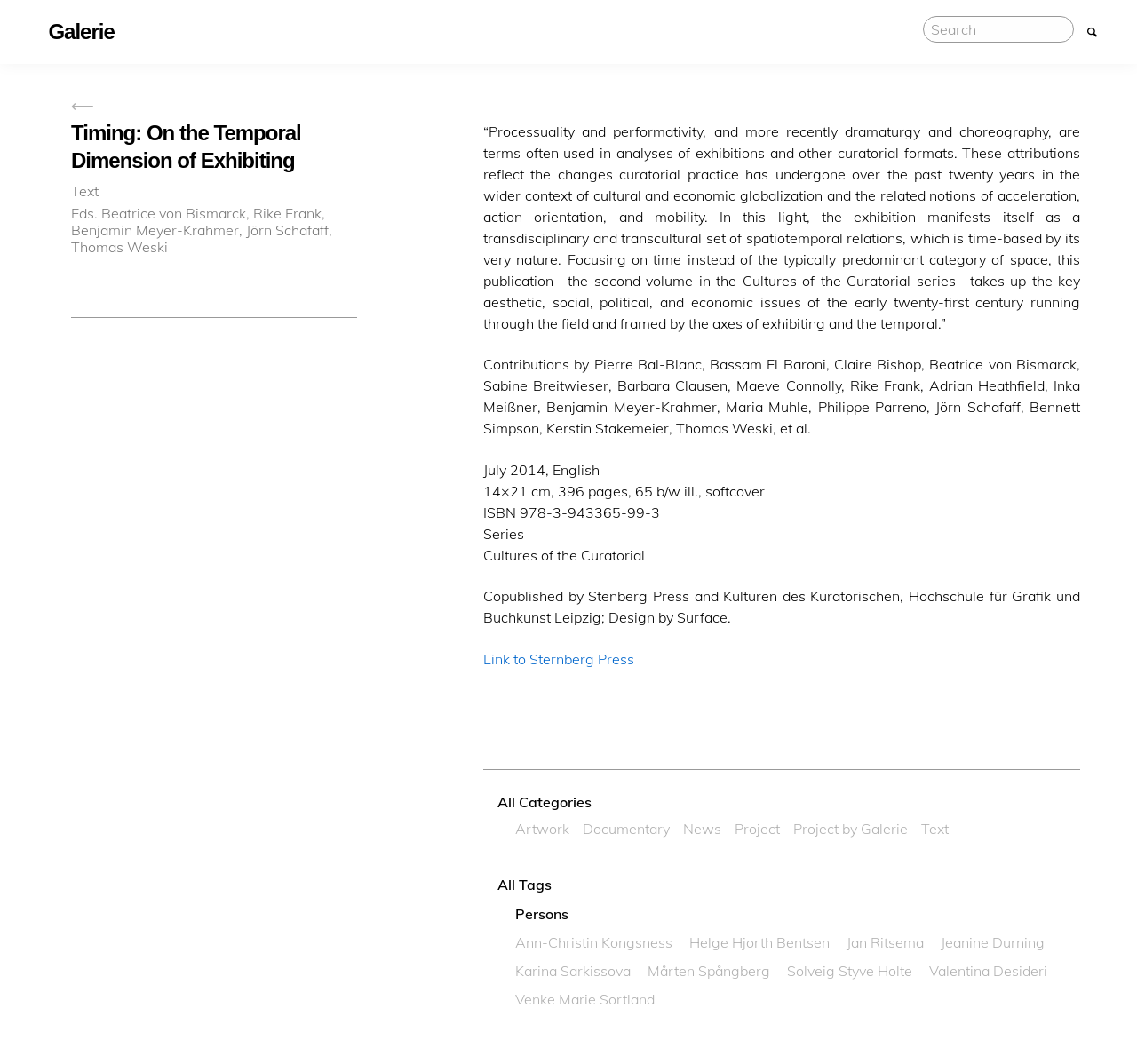Give the bounding box coordinates for the element described as: "Artwork".

[0.453, 0.766, 0.501, 0.792]